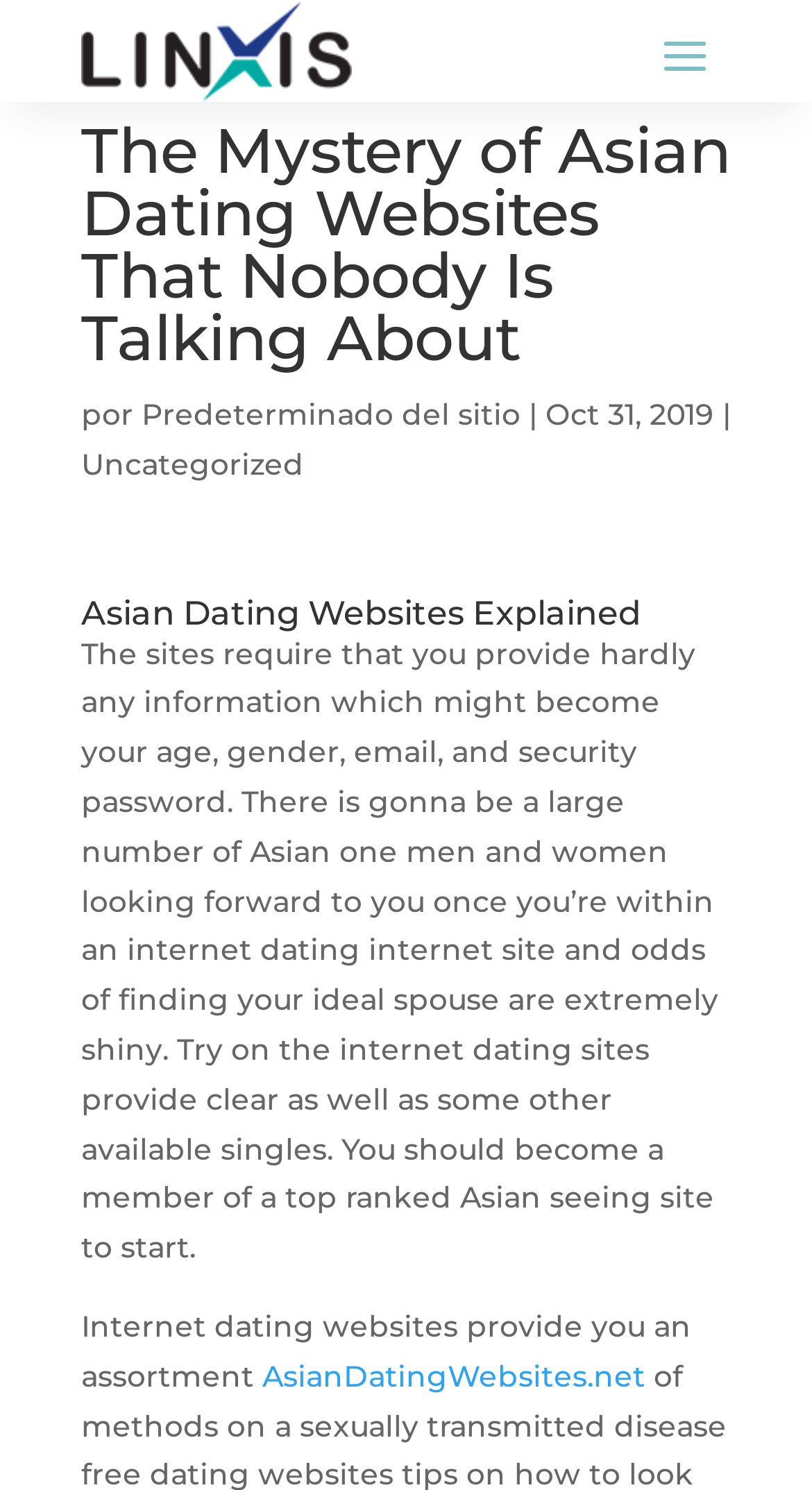How many links are there in the main content?
Please provide a single word or phrase as your answer based on the image.

2